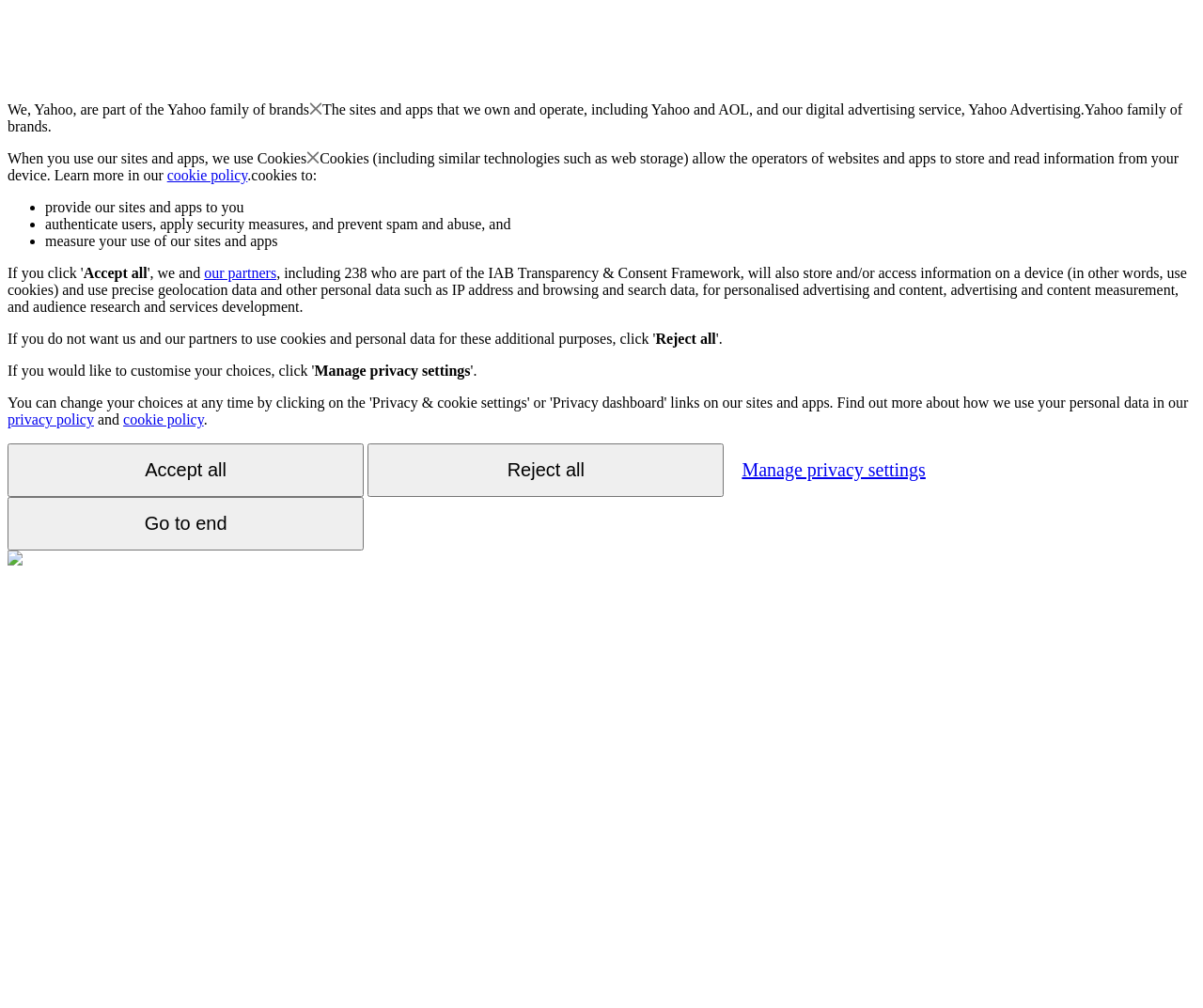Identify the bounding box coordinates of the region that needs to be clicked to carry out this instruction: "Click the 'our partners' link". Provide these coordinates as four float numbers ranging from 0 to 1, i.e., [left, top, right, bottom].

[0.17, 0.263, 0.23, 0.279]